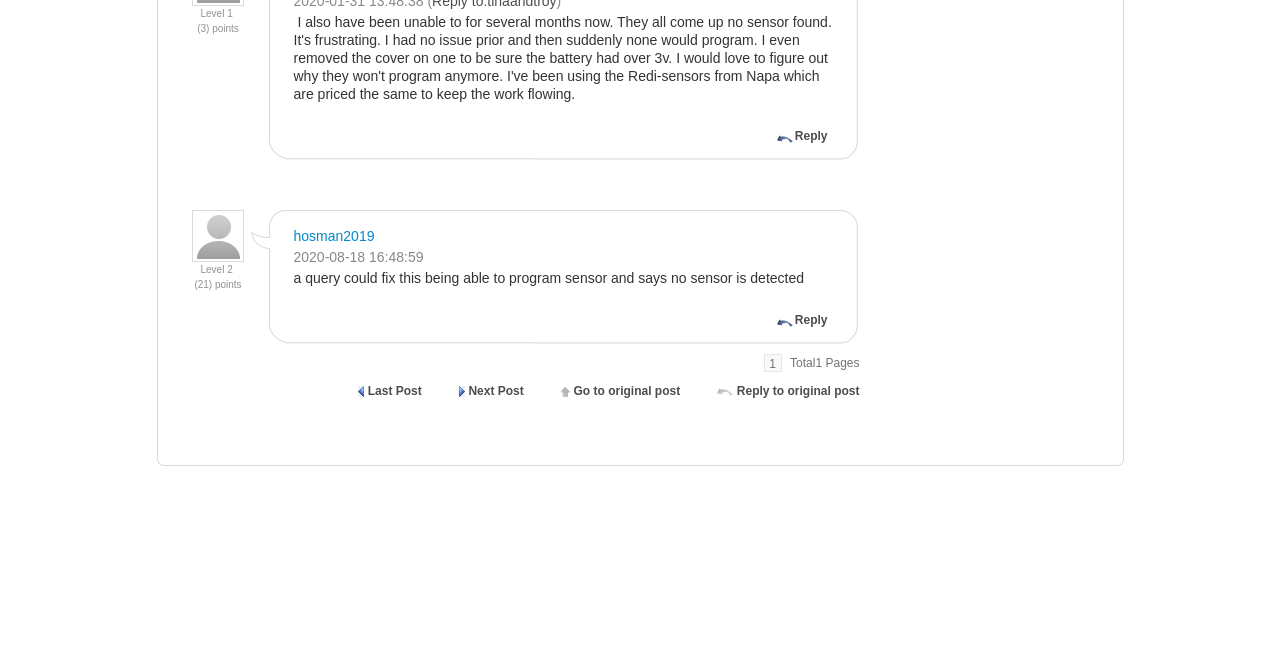Bounding box coordinates should be provided in the format (top-left x, top-left y, bottom-right x, bottom-right y) with all values between 0 and 1. Identify the bounding box for this UI element: Reply to original post

[0.576, 0.577, 0.671, 0.598]